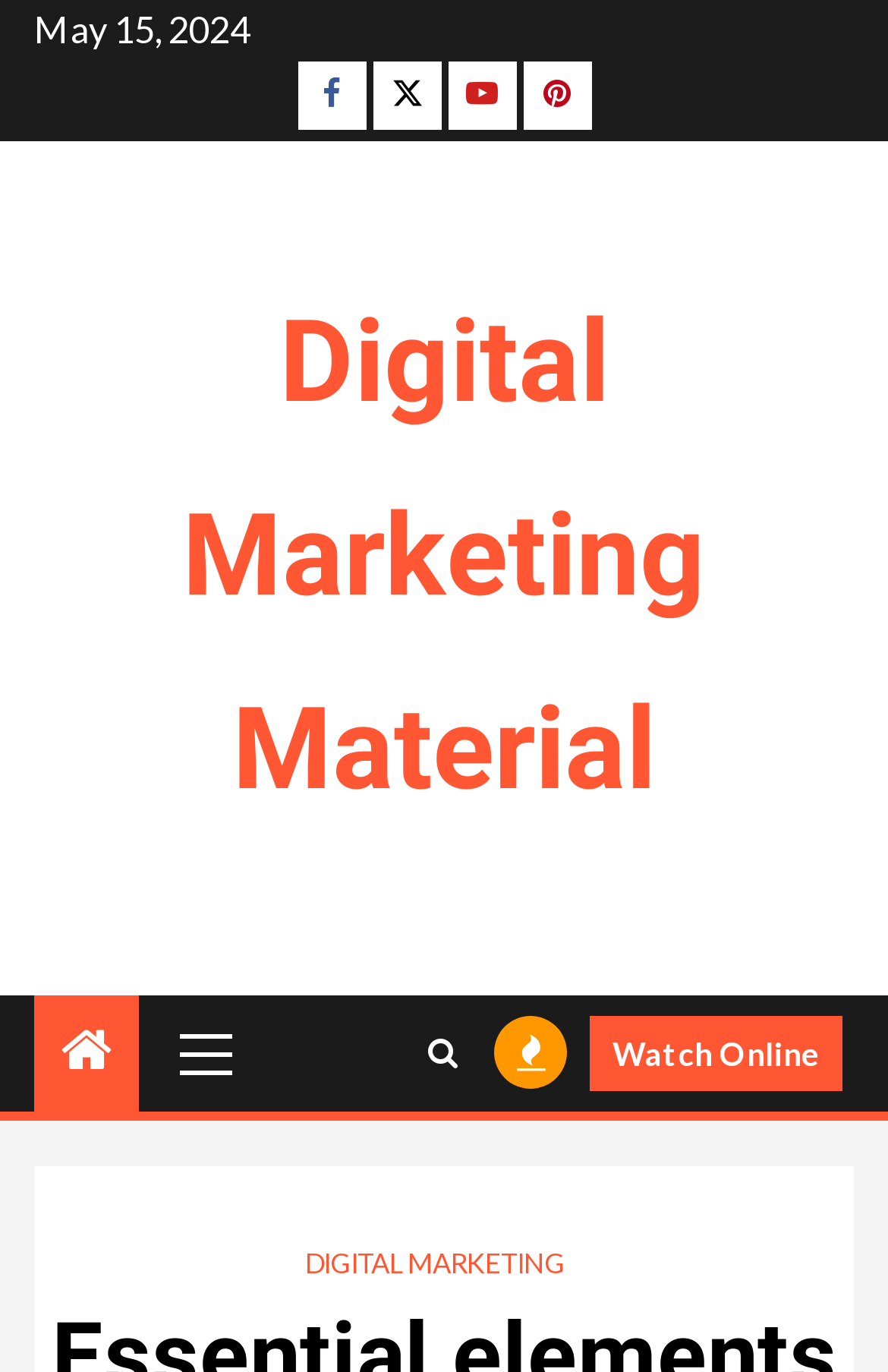Generate the text content of the main heading of the webpage.

Essential elements you need in your visual branding